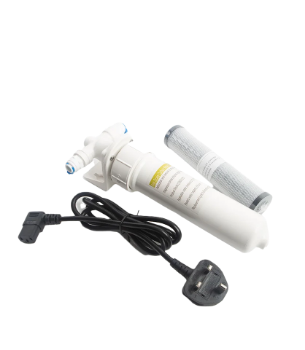Craft a detailed explanation of the image.

The image depicts a water filtration system comprising a compact filter unit, designed for efficient water purification. It features a streamlined white body with clearly marked entry and exit points for water flow, enhancing usability. A flexible black power cord connects the filter to an electrical outlet, ensuring it operates effectively. Accompanying the filter unit are two cartridges—one installed and another ready for replacement—highlighting its capability for easy filter changes. This system is specifically engineered to provide up to 2.2 liters of purified water per minute and boasts a filtration accuracy of 2 micrometers or greater, making it suitable for both home and office environments. Its compact size allows for straightforward installation in under-cabinet spaces, thus conserving valuable kitchen area.